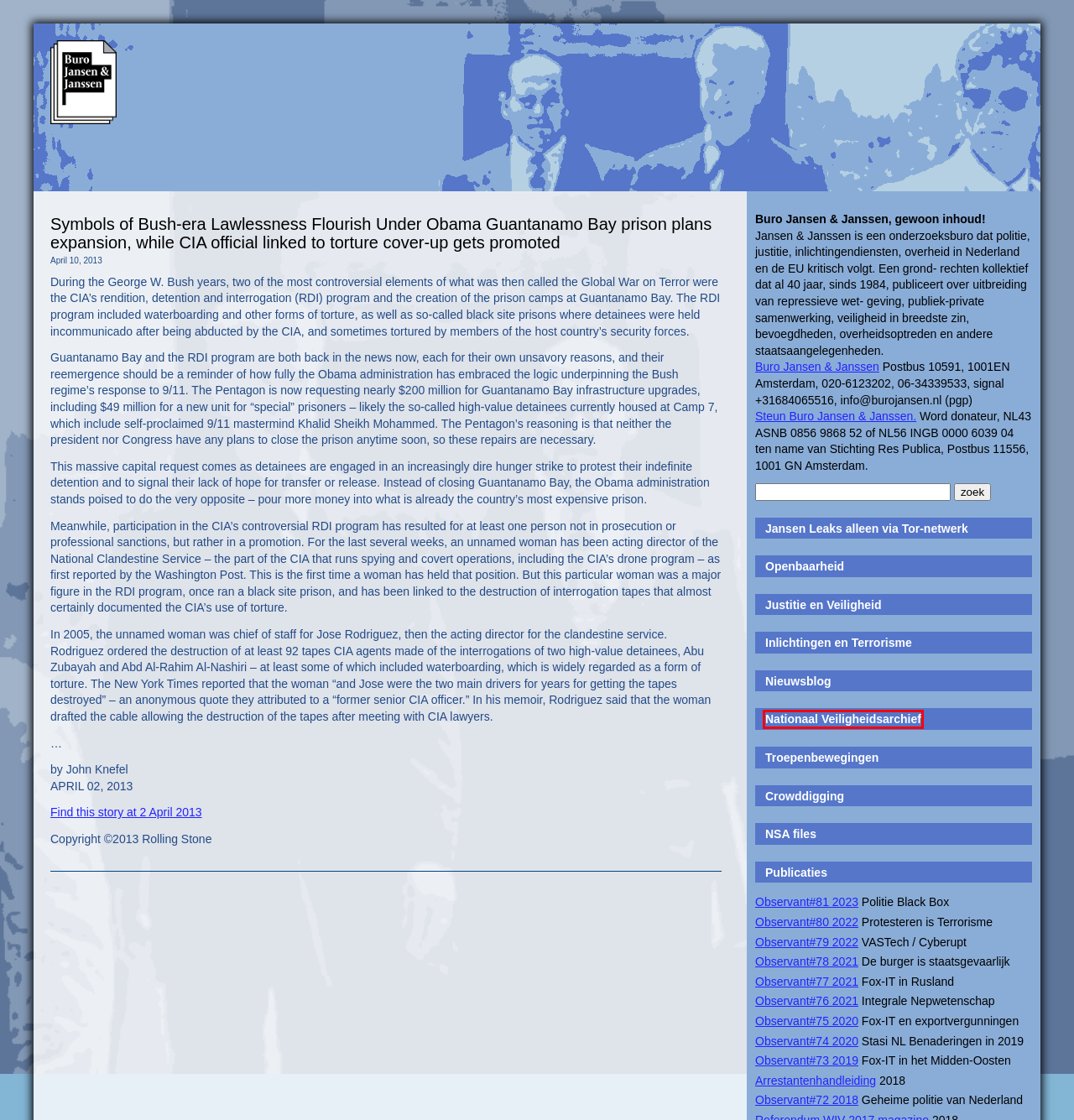Look at the screenshot of a webpage where a red bounding box surrounds a UI element. Your task is to select the best-matching webpage description for the new webpage after you click the element within the bounding box. The available options are:
A. nationaal veiligheidsarchief / inlichtingendiensten.nl  | www.inlichtingendiensten.nl
B. Symbols of Bush-era Lawlessness Flourish Under Obama
C. Voorkom Vernietiging – Red de inlichtingenarchieven van de brandstapel
D. Buro Jansen & Janssen Nieuwsblog
E. Inlichtingen & Terrorisme
F. Buro Jansen & Janssen Openbaarheid
G. Buro Jansen & Janssen - Justitie en Veiligheid
H. Arrestantenhandleiding

A